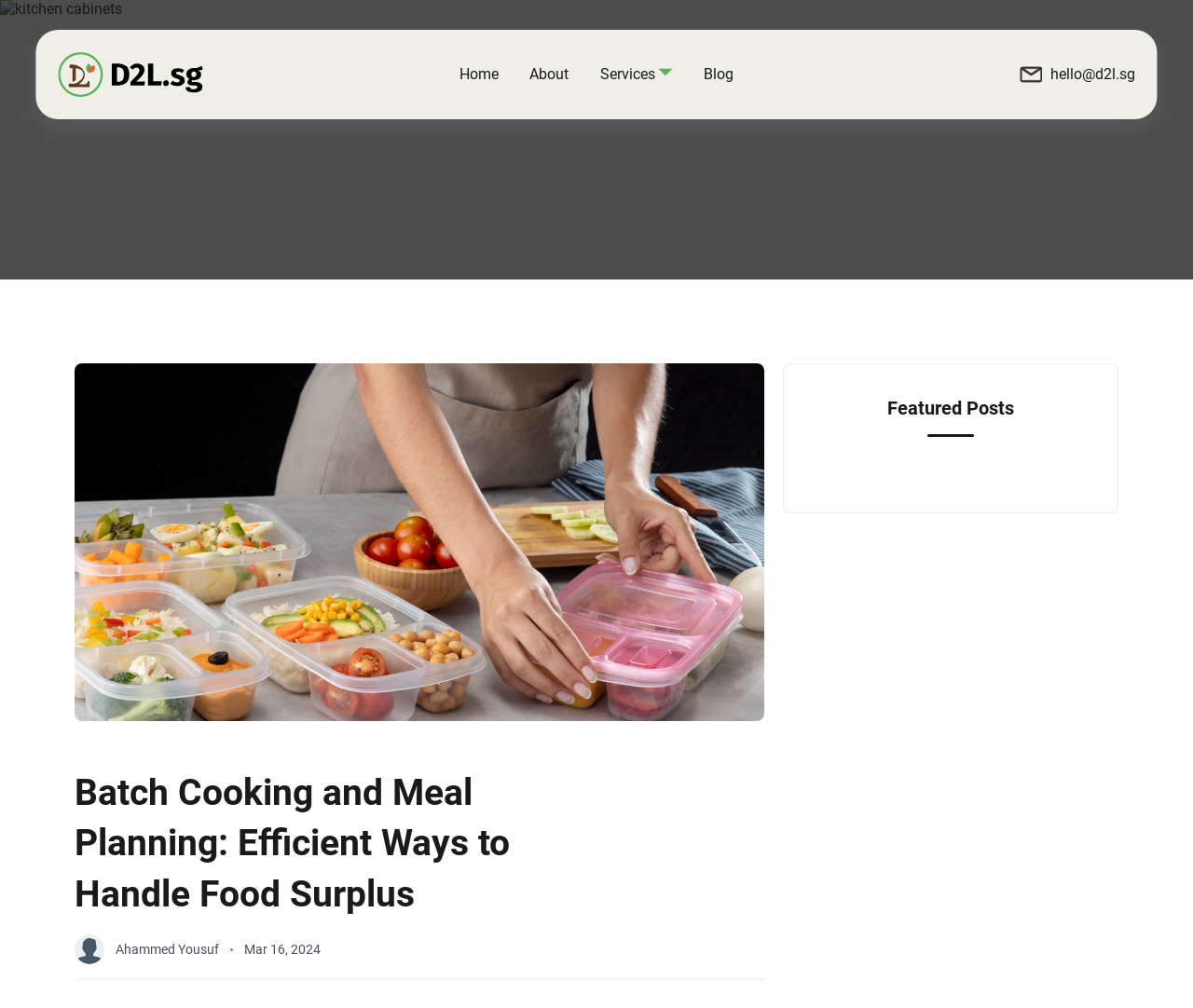Please respond to the question with a concise word or phrase:
What is the navigation menu item after 'Home'?

About